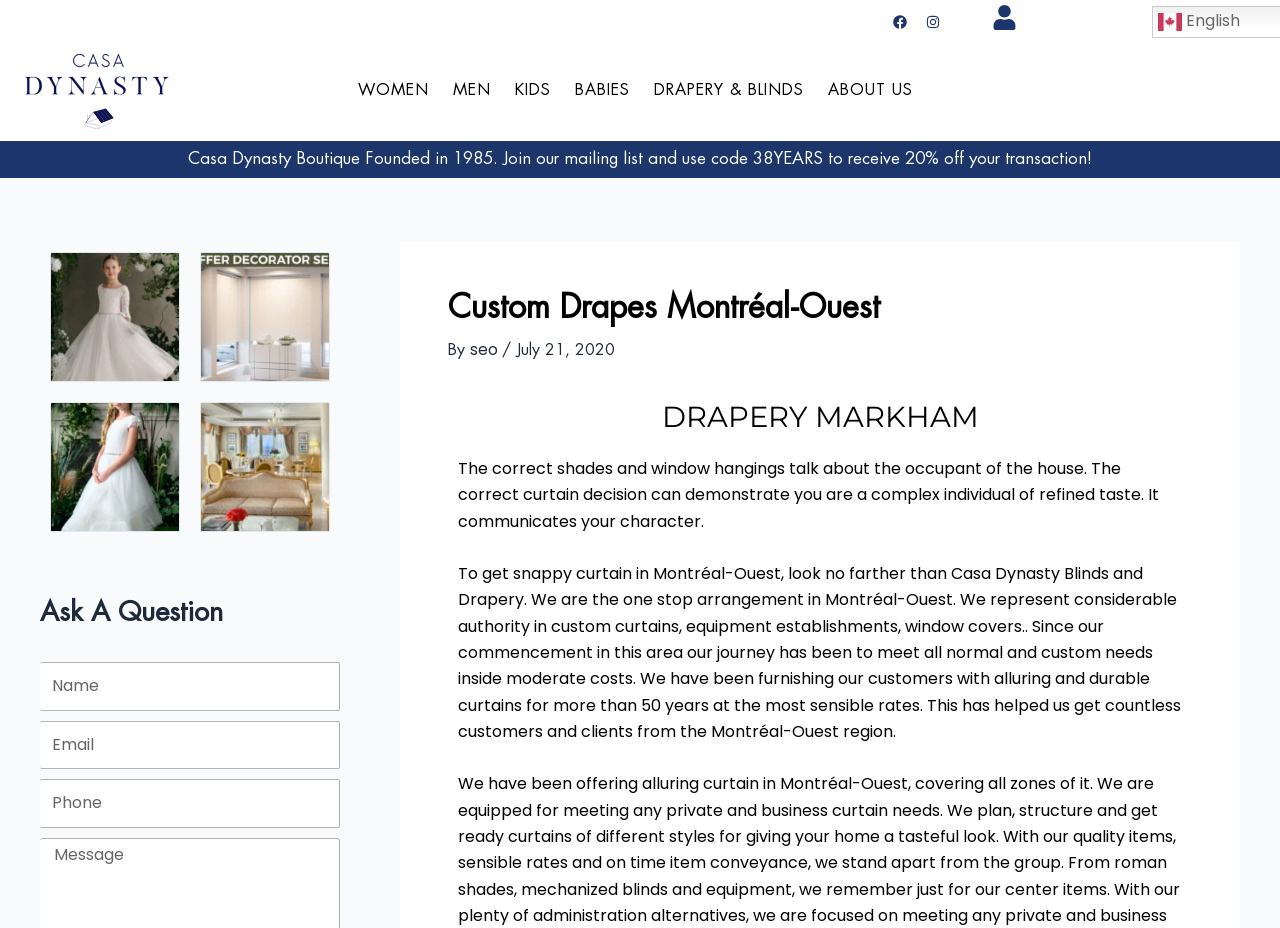By analyzing the image, answer the following question with a detailed response: What is the focus of Casa Dynasty's business?

Based on the text on the webpage, Casa Dynasty's business focuses on custom curtains and window hangings. The text states that 'The correct shades and window hangings talk about the occupant of the house' and that Casa Dynasty offers 'custom curtains, equipment establishments, window covers'.